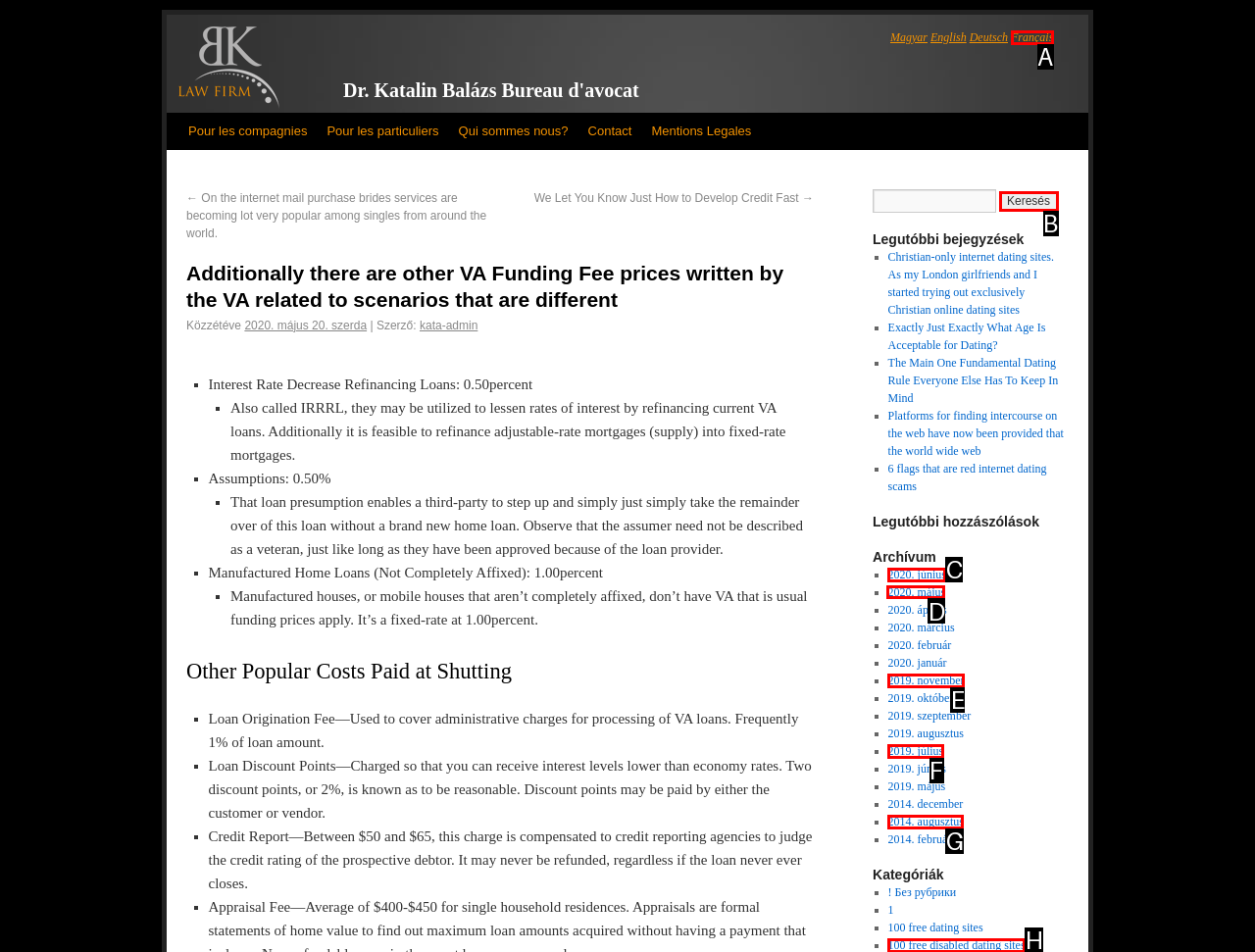Choose the letter of the option you need to click to View the archive for 2020. május. Answer with the letter only.

D